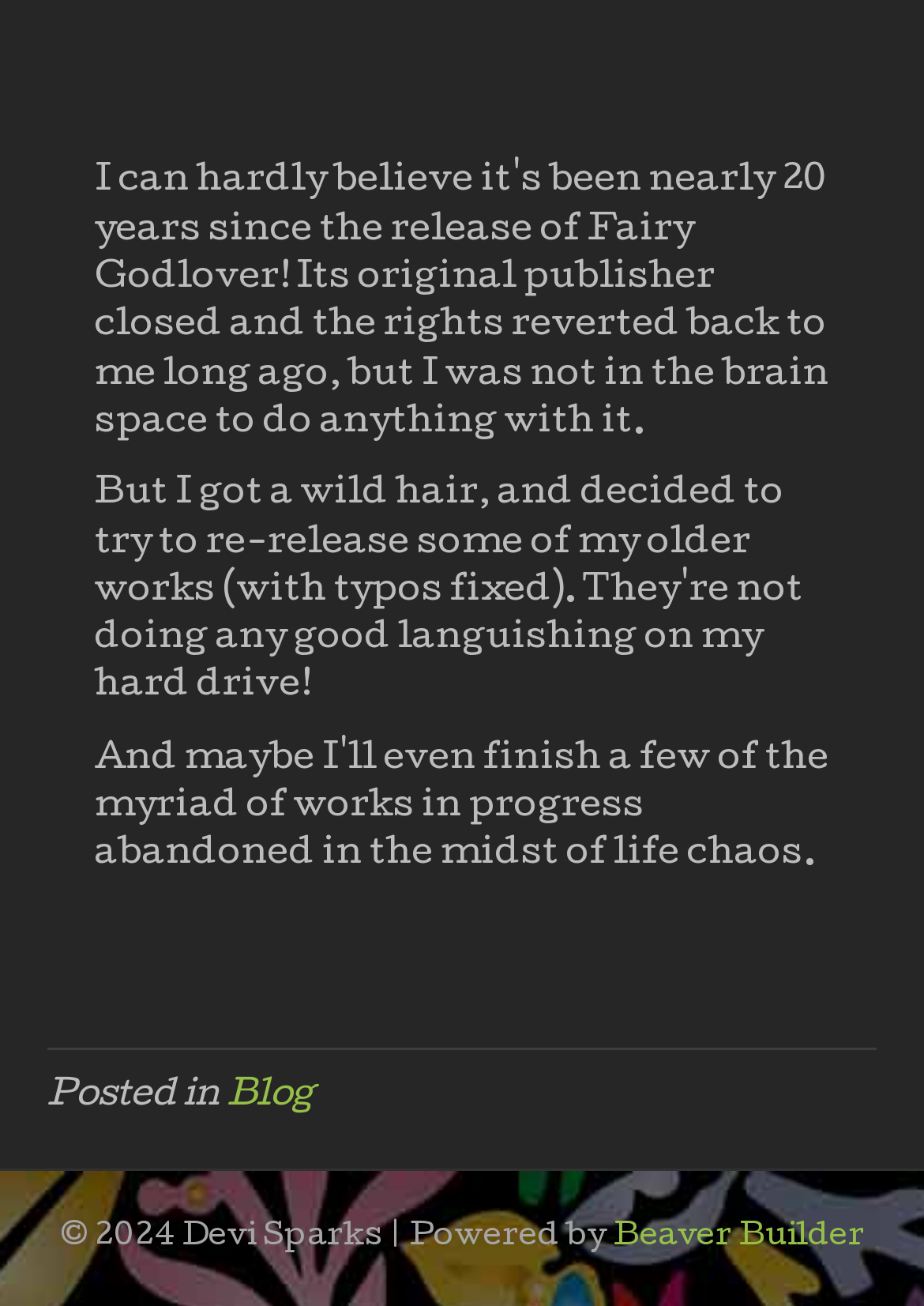Determine the bounding box coordinates (top-left x, top-left y, bottom-right x, bottom-right y) of the UI element described in the following text: Beaver Builder

[0.664, 0.936, 0.936, 0.958]